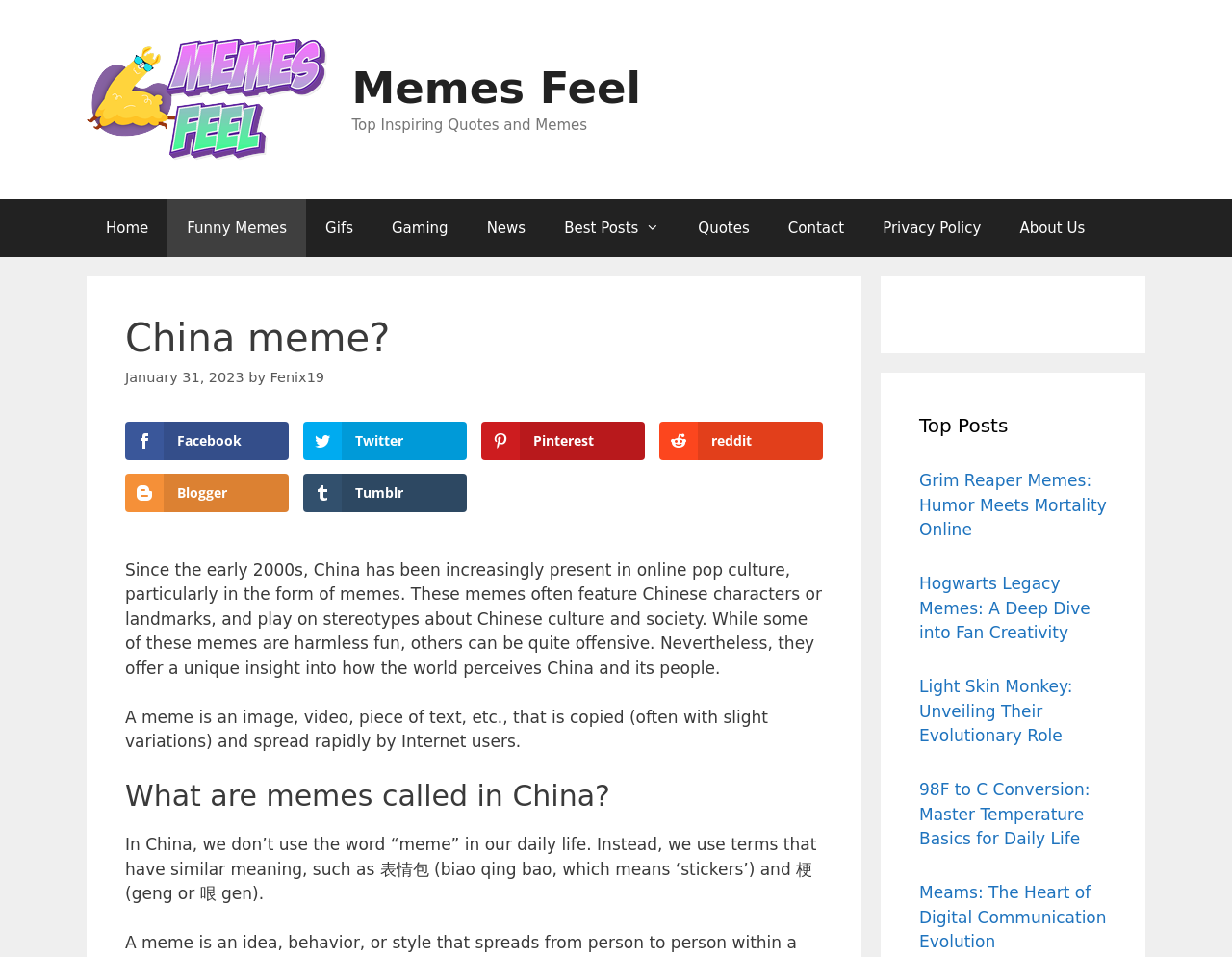What is the title of the second heading?
Refer to the screenshot and respond with a concise word or phrase.

What are memes called in China?